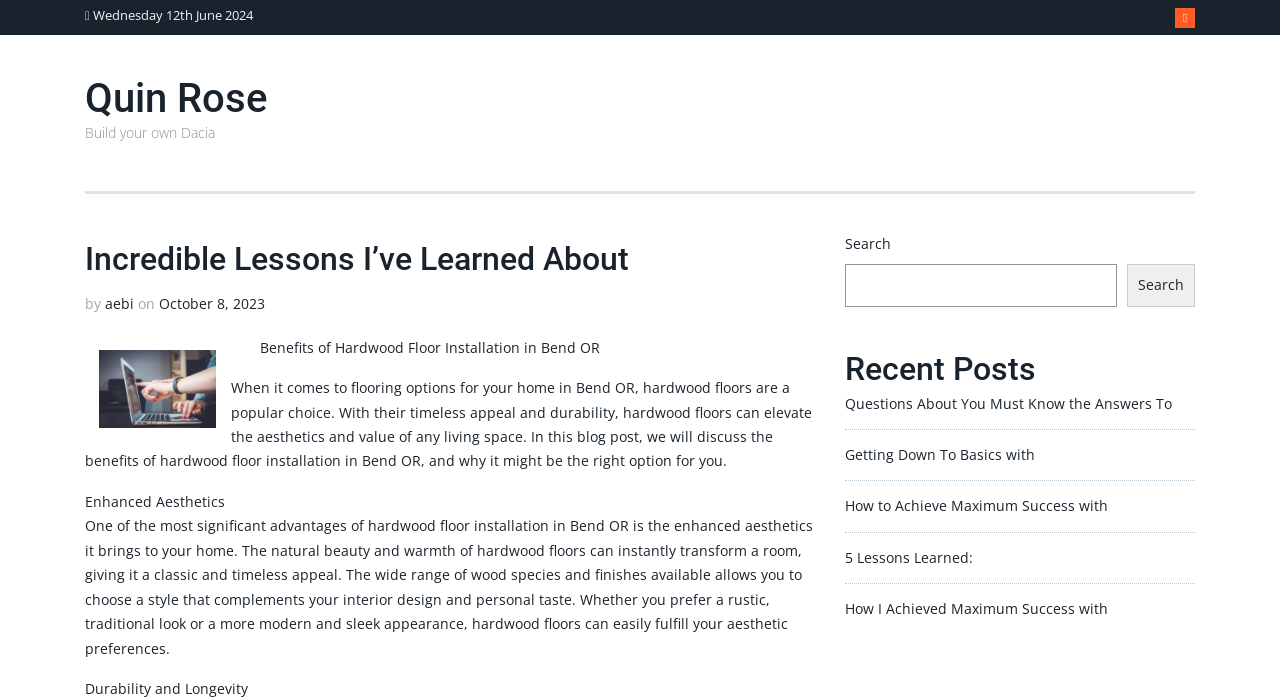Predict the bounding box coordinates of the area that should be clicked to accomplish the following instruction: "Visit Quin Rose's page". The bounding box coordinates should consist of four float numbers between 0 and 1, i.e., [left, top, right, bottom].

[0.066, 0.107, 0.209, 0.175]